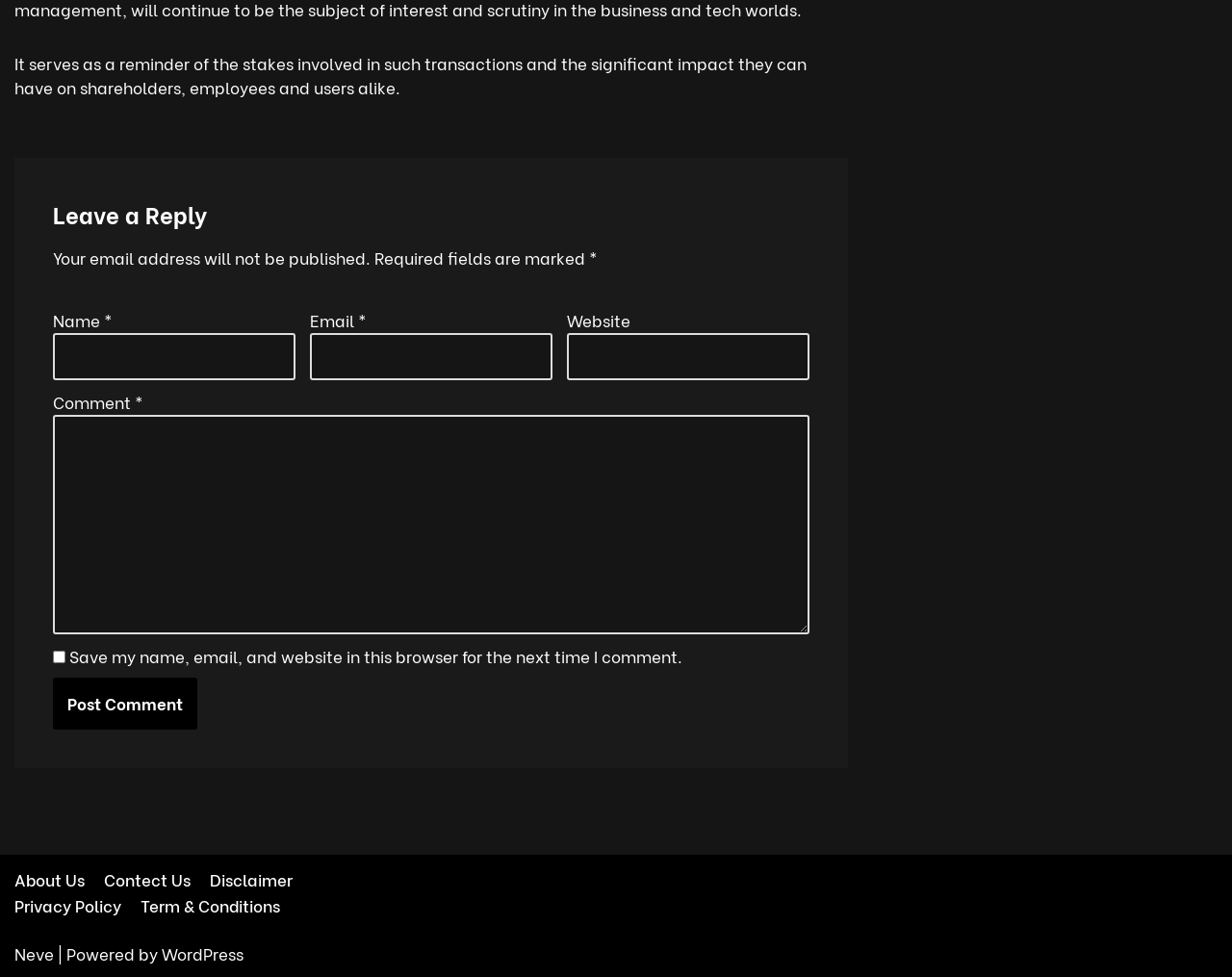Identify the bounding box coordinates of the part that should be clicked to carry out this instruction: "Leave a comment".

[0.043, 0.201, 0.657, 0.236]